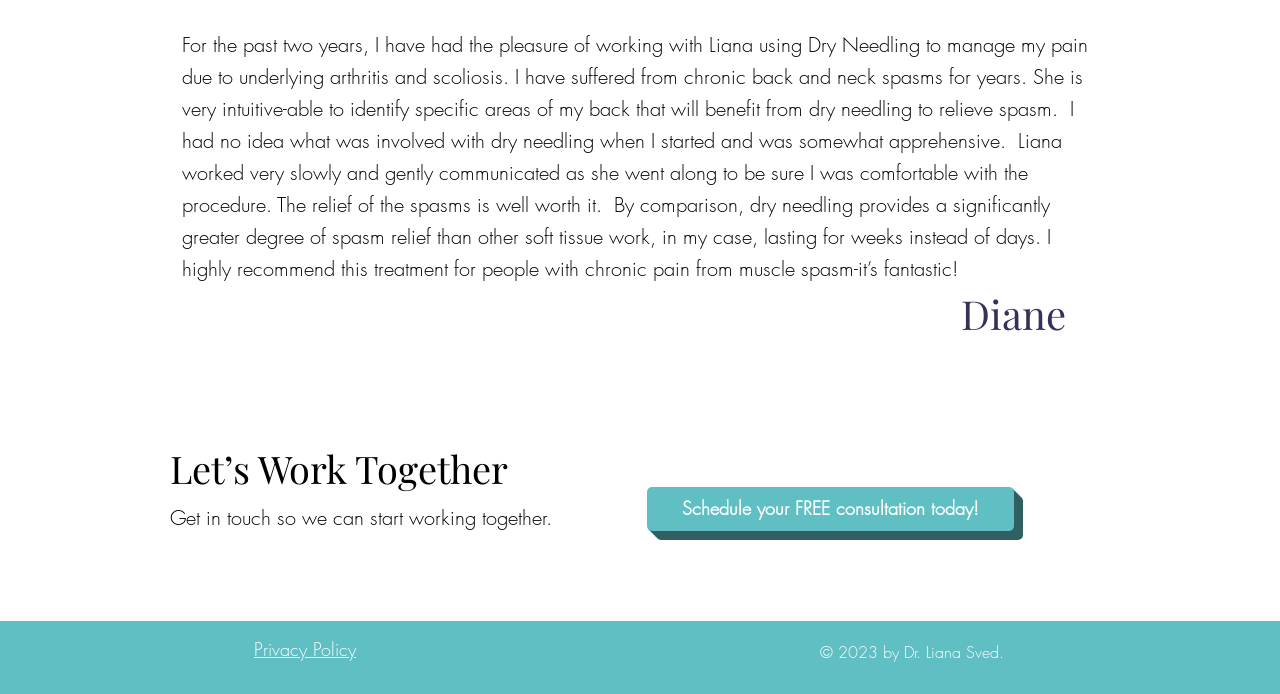Locate the bounding box coordinates of the region to be clicked to comply with the following instruction: "Schedule a free consultation". The coordinates must be four float numbers between 0 and 1, in the form [left, top, right, bottom].

[0.505, 0.702, 0.792, 0.765]